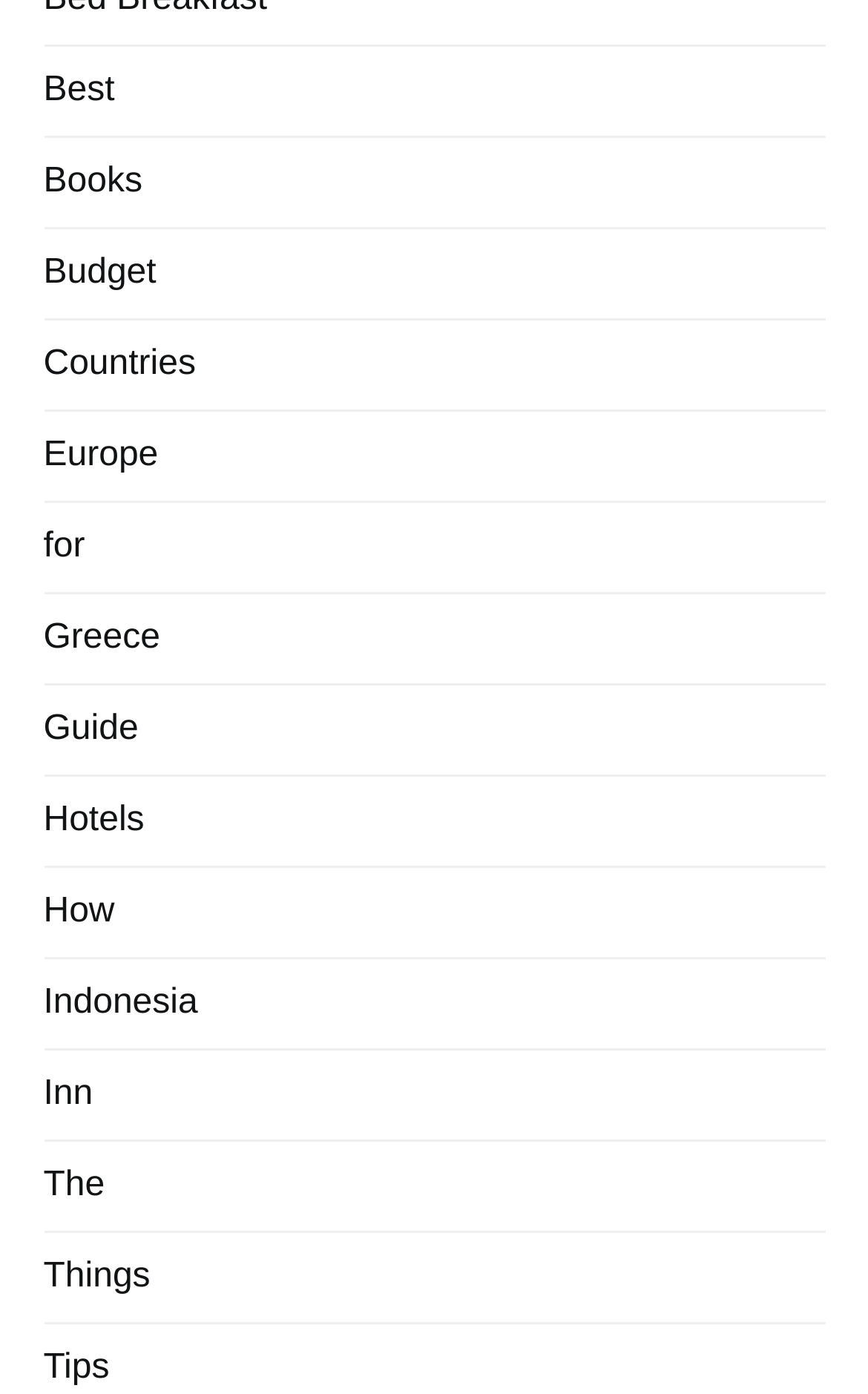How many links have a single word as their OCR text?
Please provide a single word or phrase as the answer based on the screenshot.

10